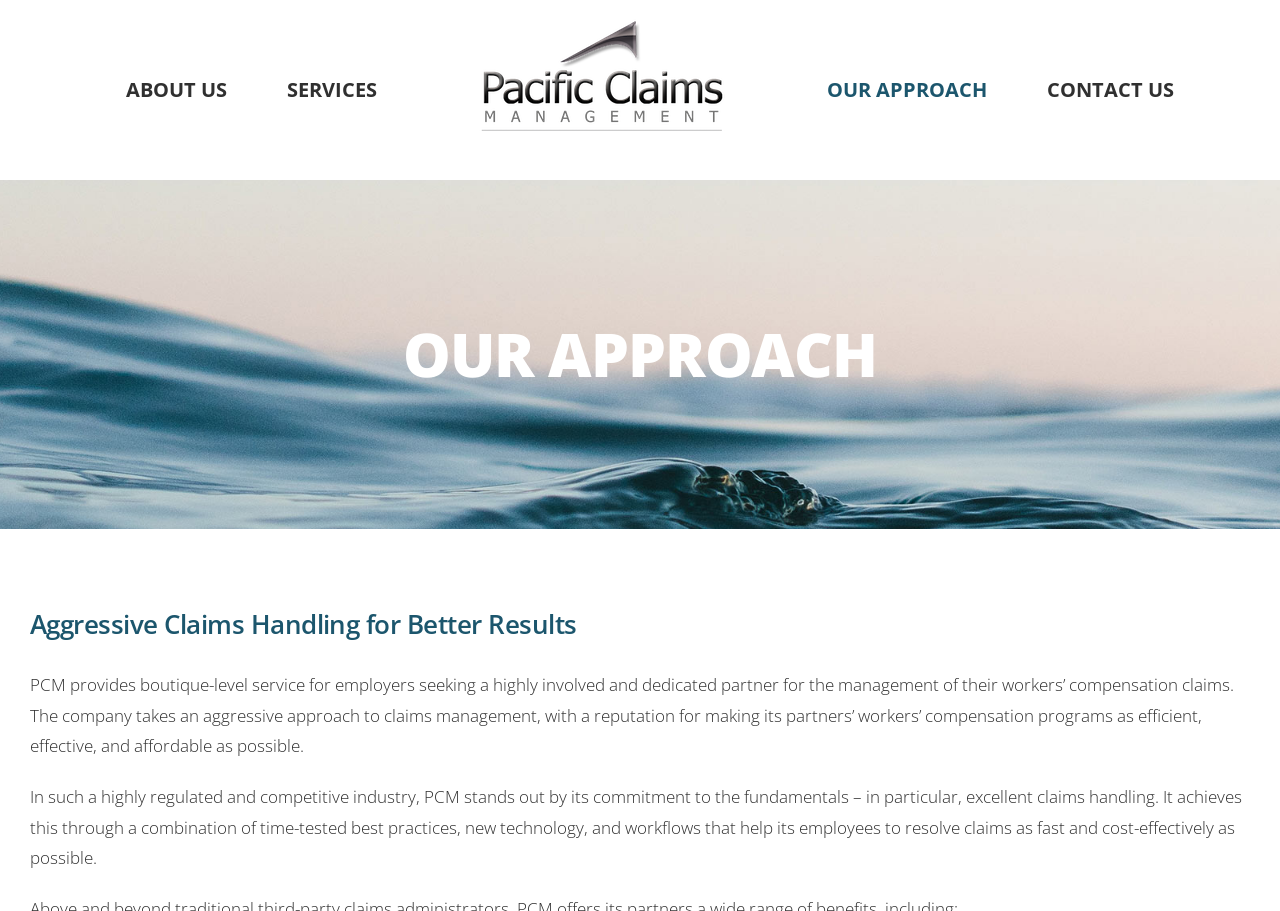Locate the bounding box coordinates of the UI element described by: "aria-label="White Facebook Icon"". Provide the coordinates as four float numbers between 0 and 1, formatted as [left, top, right, bottom].

None